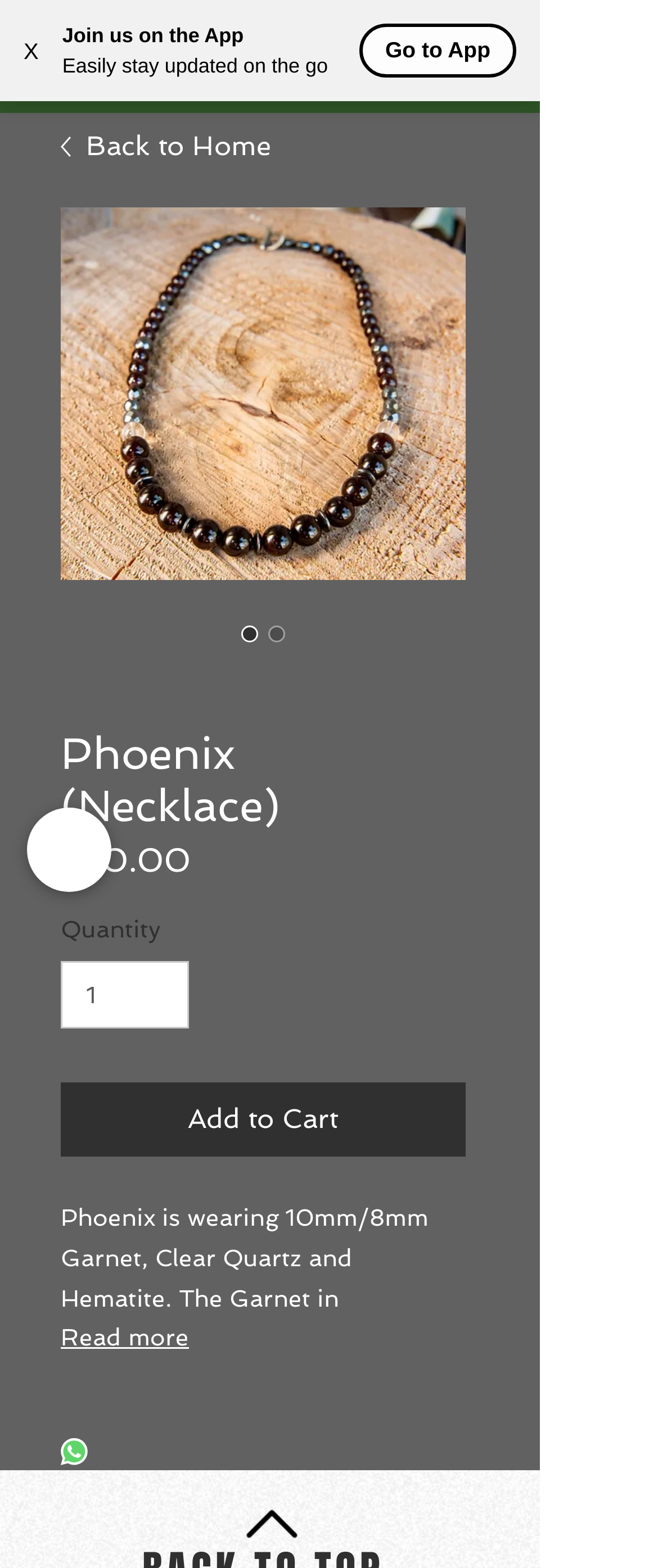Please reply to the following question using a single word or phrase: 
How many items are in the cart?

0